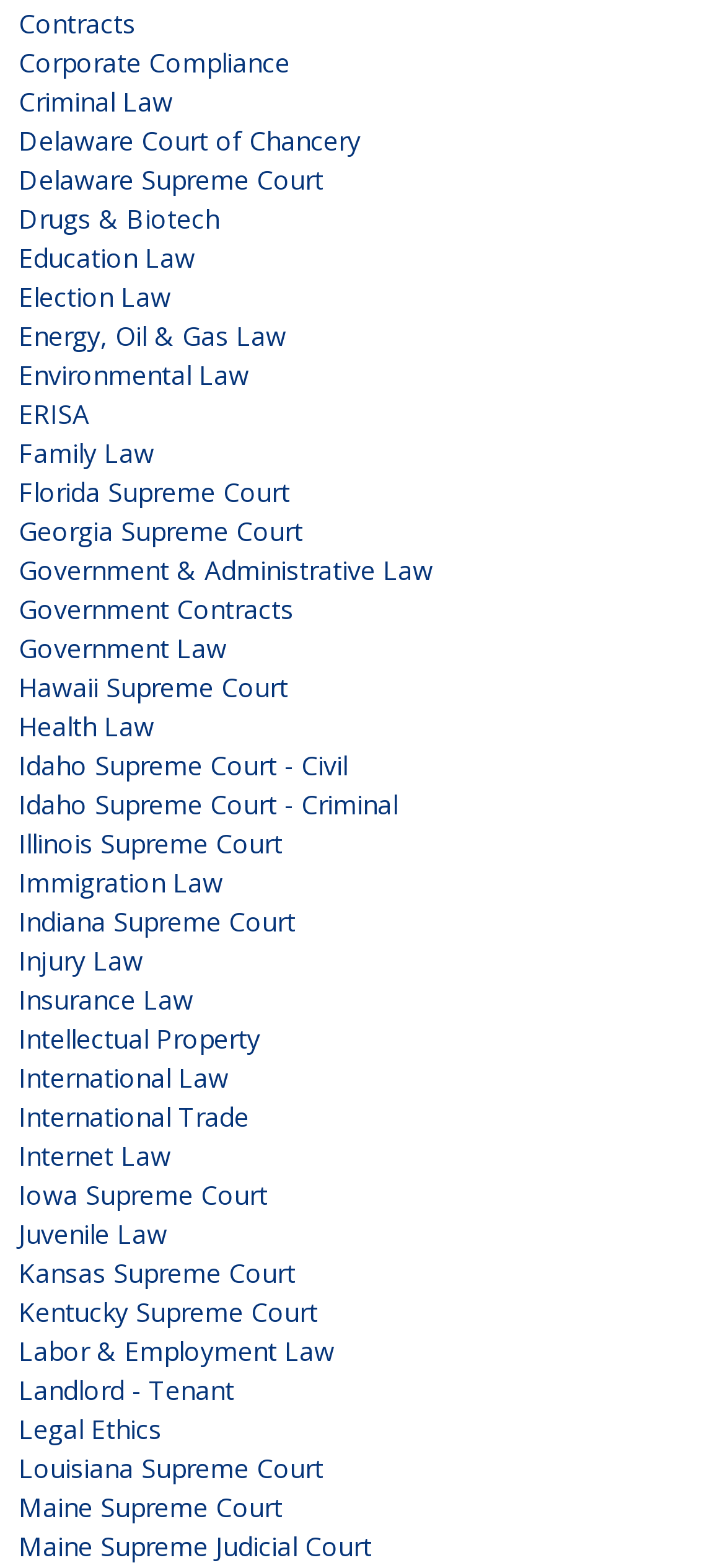Indicate the bounding box coordinates of the element that needs to be clicked to satisfy the following instruction: "Explore Intellectual Property". The coordinates should be four float numbers between 0 and 1, i.e., [left, top, right, bottom].

[0.026, 0.65, 0.359, 0.673]